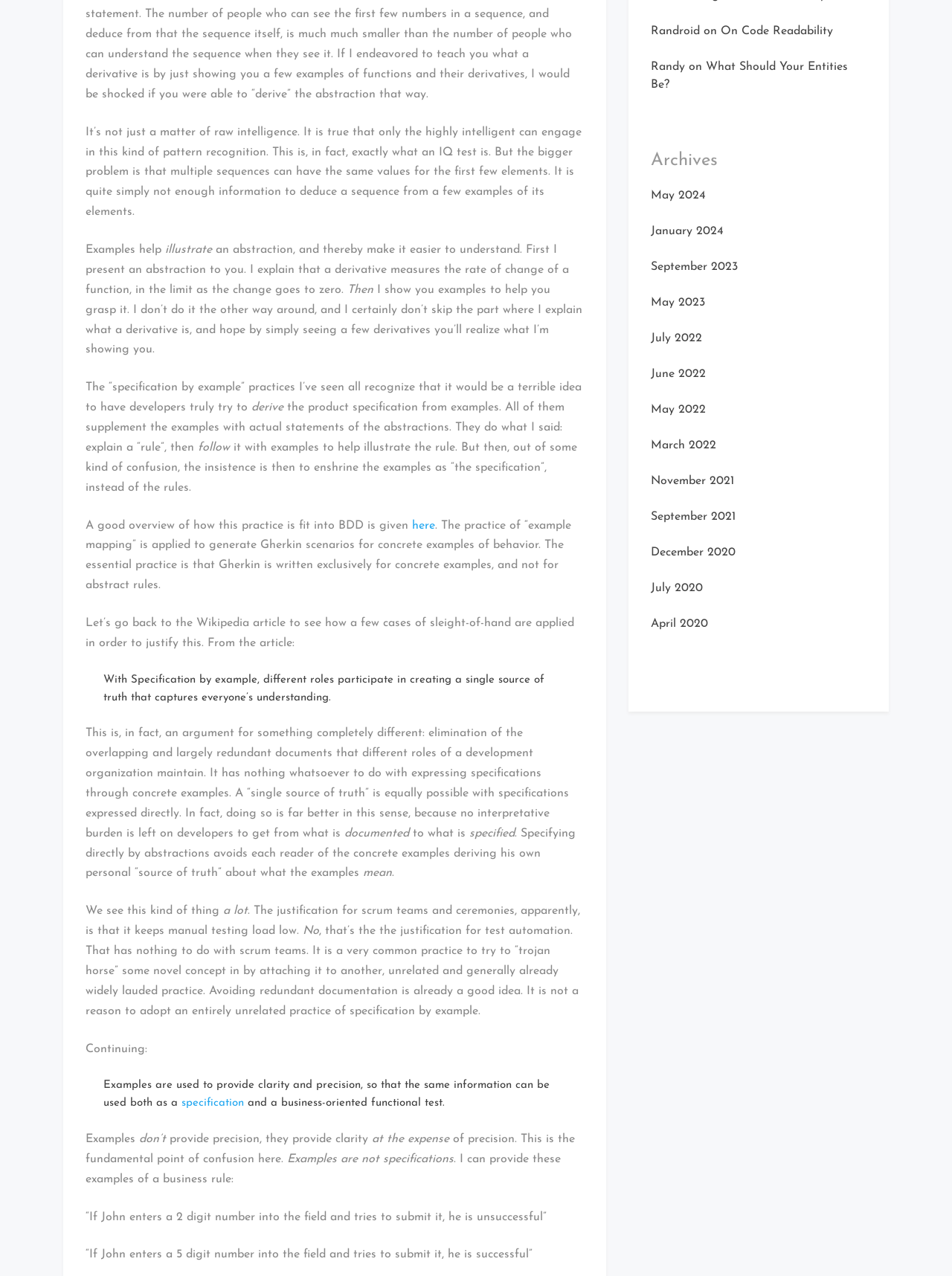Extract the bounding box coordinates for the HTML element that matches this description: "specification". The coordinates should be four float numbers between 0 and 1, i.e., [left, top, right, bottom].

[0.191, 0.86, 0.256, 0.869]